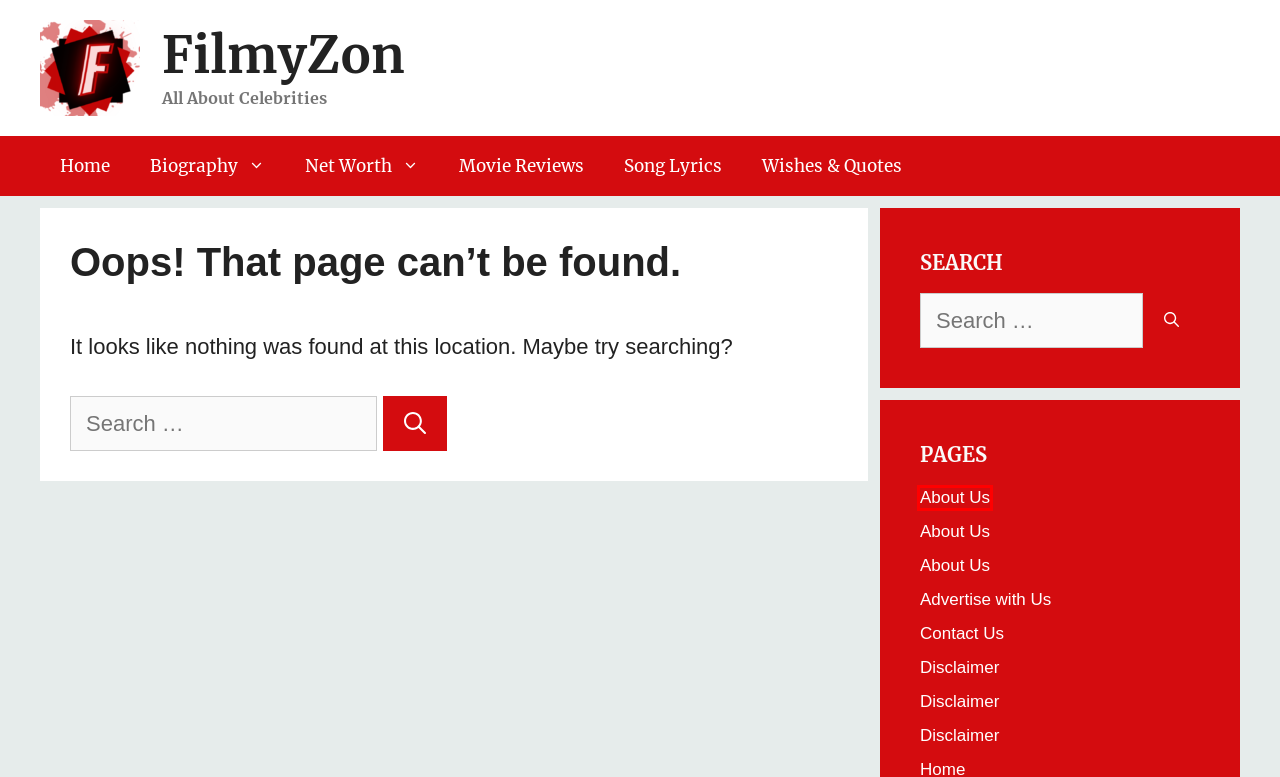Given a webpage screenshot with a red bounding box around a UI element, choose the webpage description that best matches the new webpage after clicking the element within the bounding box. Here are the candidates:
A. Disclaimer – FilmyZon
B. About Us – FilmyZon
C. Song Lyrics – FilmyZon
D. Contact Us – FilmyZon
E. FilmyZon – All About Celebrities
F. Wishes & Quotes – FilmyZon
G. Biography – FilmyZon
H. Net Worth – FilmyZon

B